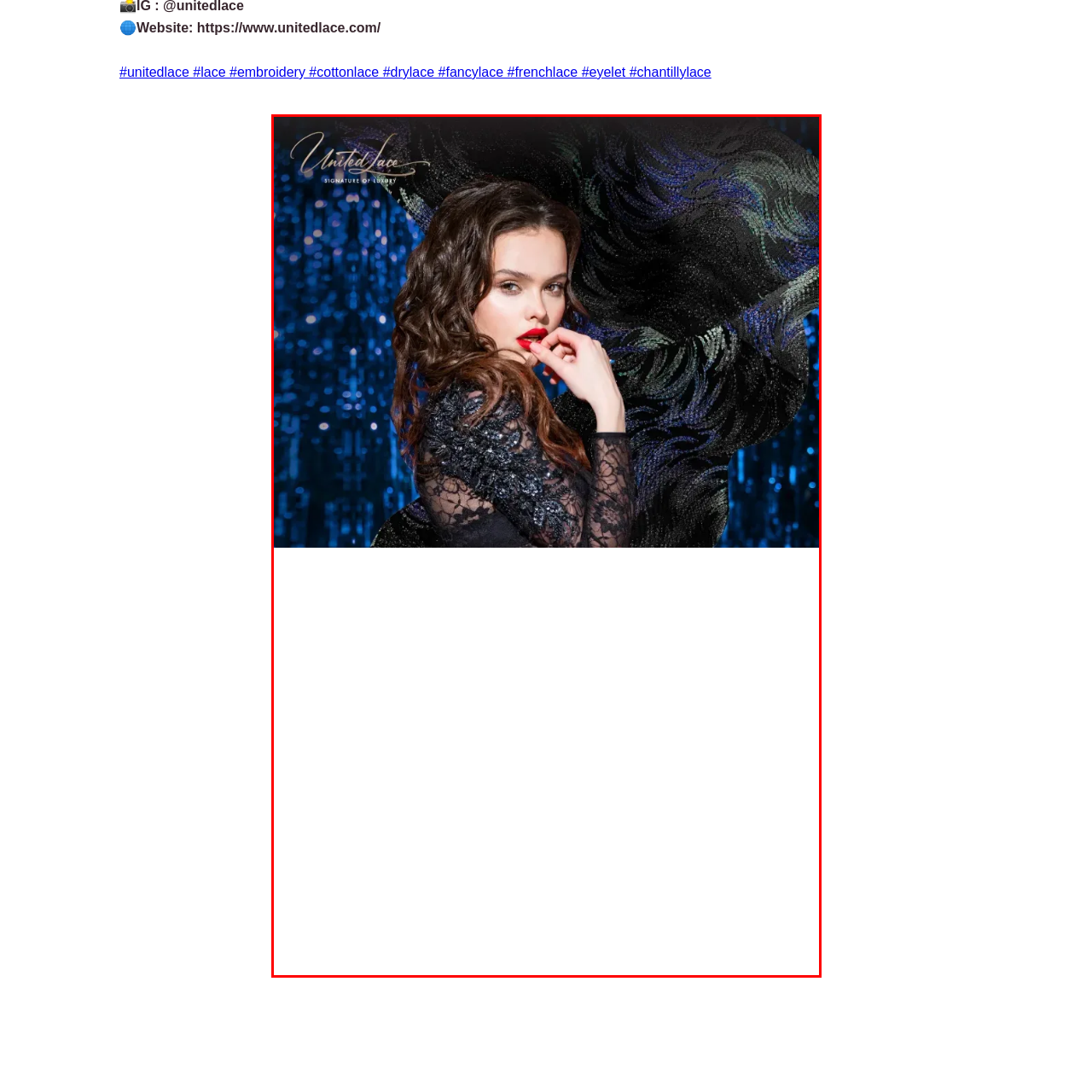What is the dominant color of the backdrop?
Inspect the image within the red bounding box and answer the question in detail.

The caption states that the model poses against a 'dazzling backdrop of shimmering blue lights', which implies that the dominant color of the backdrop is a shimmering blue hue.